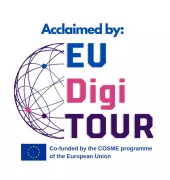Please give a one-word or short phrase response to the following question: 
Who co-funds the initiative?

COSME programme